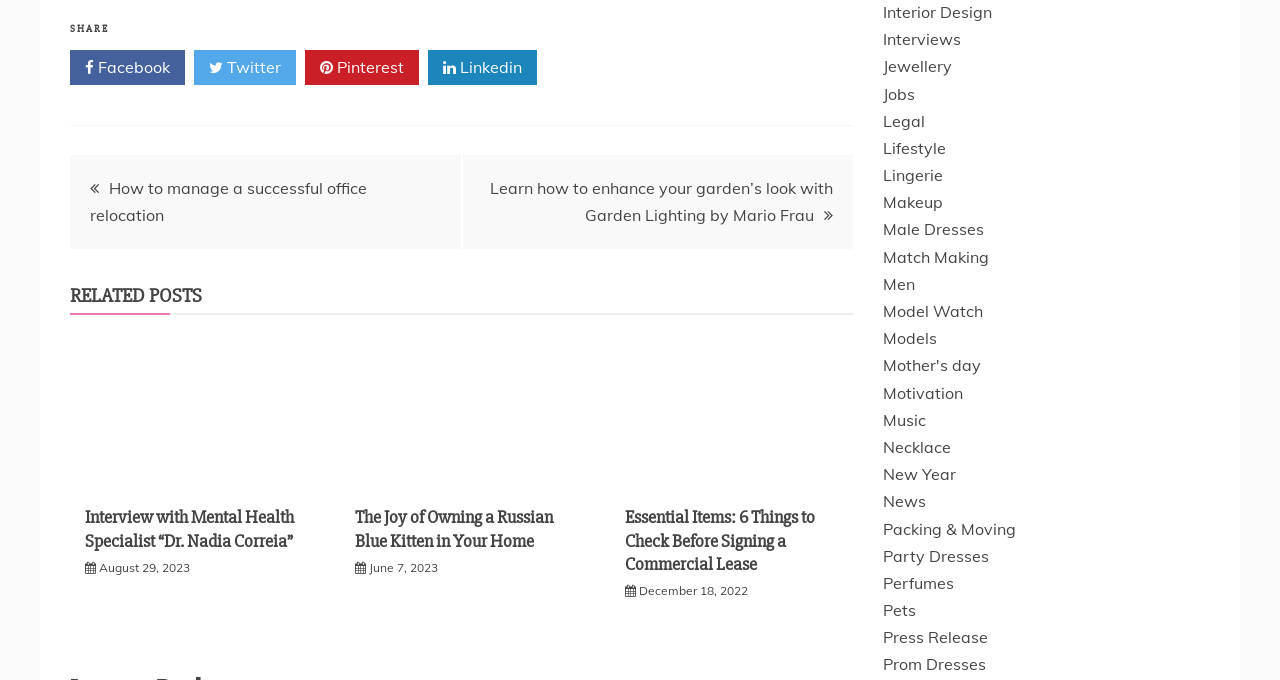Respond to the question with just a single word or phrase: 
What is the topic of the post with the image of a Russian Blue Kitten?

The Joy of Owning a Russian Blue Kitten